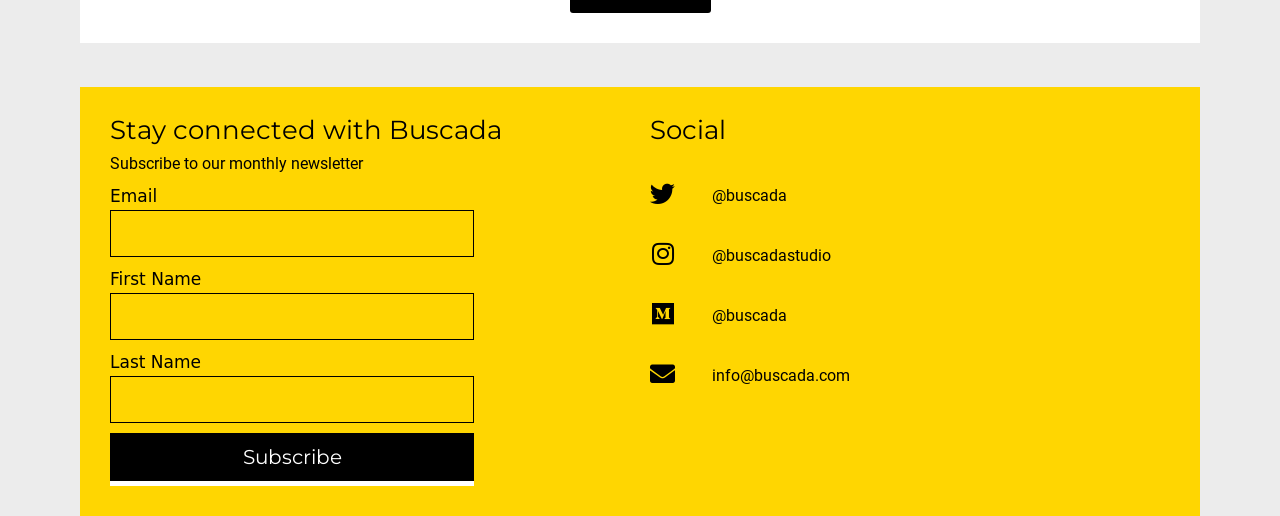Examine the image and give a thorough answer to the following question:
What is the function of the 'Subscribe' button?

The 'Subscribe' button is likely used to submit the user's input information, including email and name, to subscribe to the monthly newsletter.